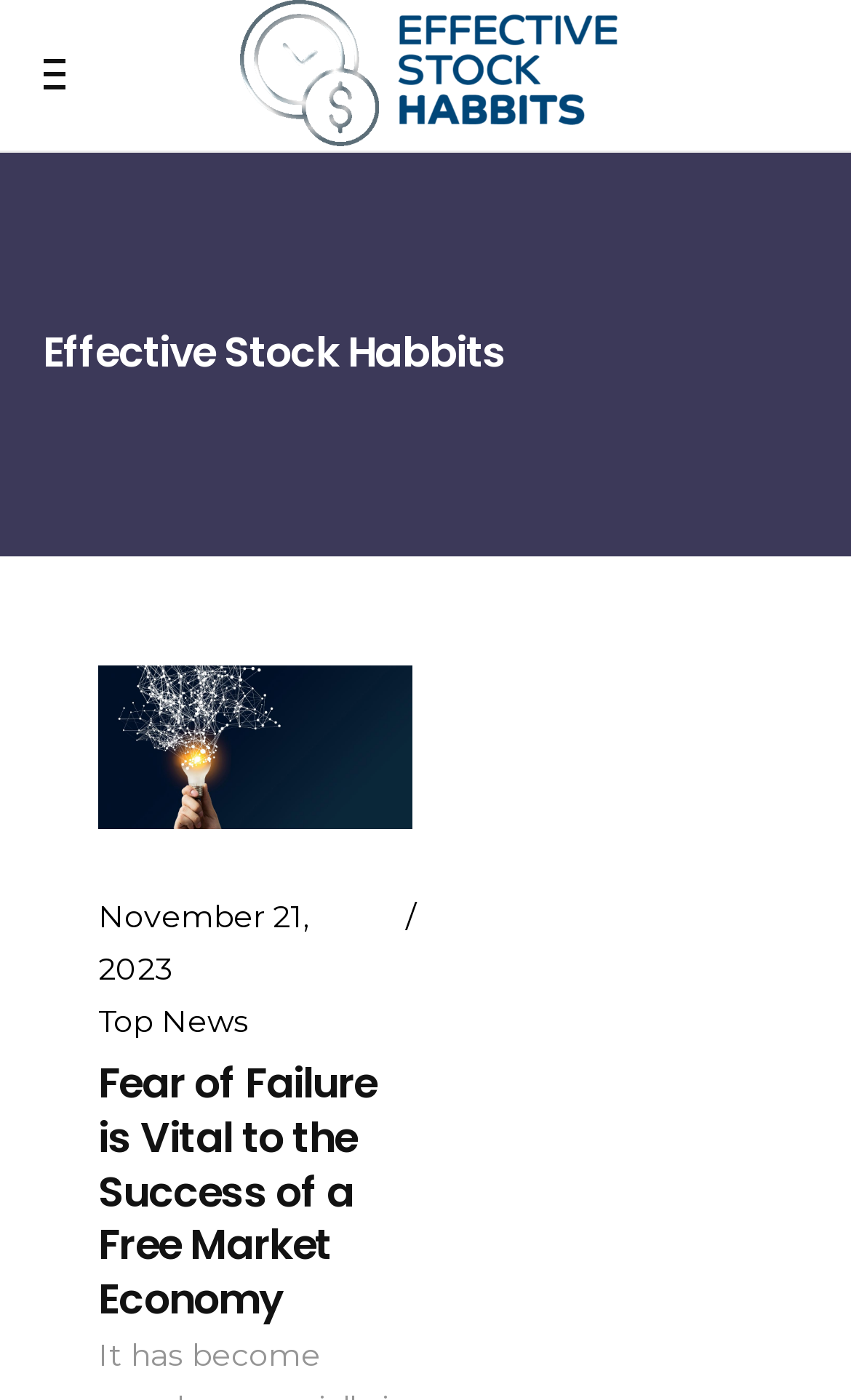What is the category of news mentioned in the webpage?
Based on the image, give a concise answer in the form of a single word or short phrase.

Top News